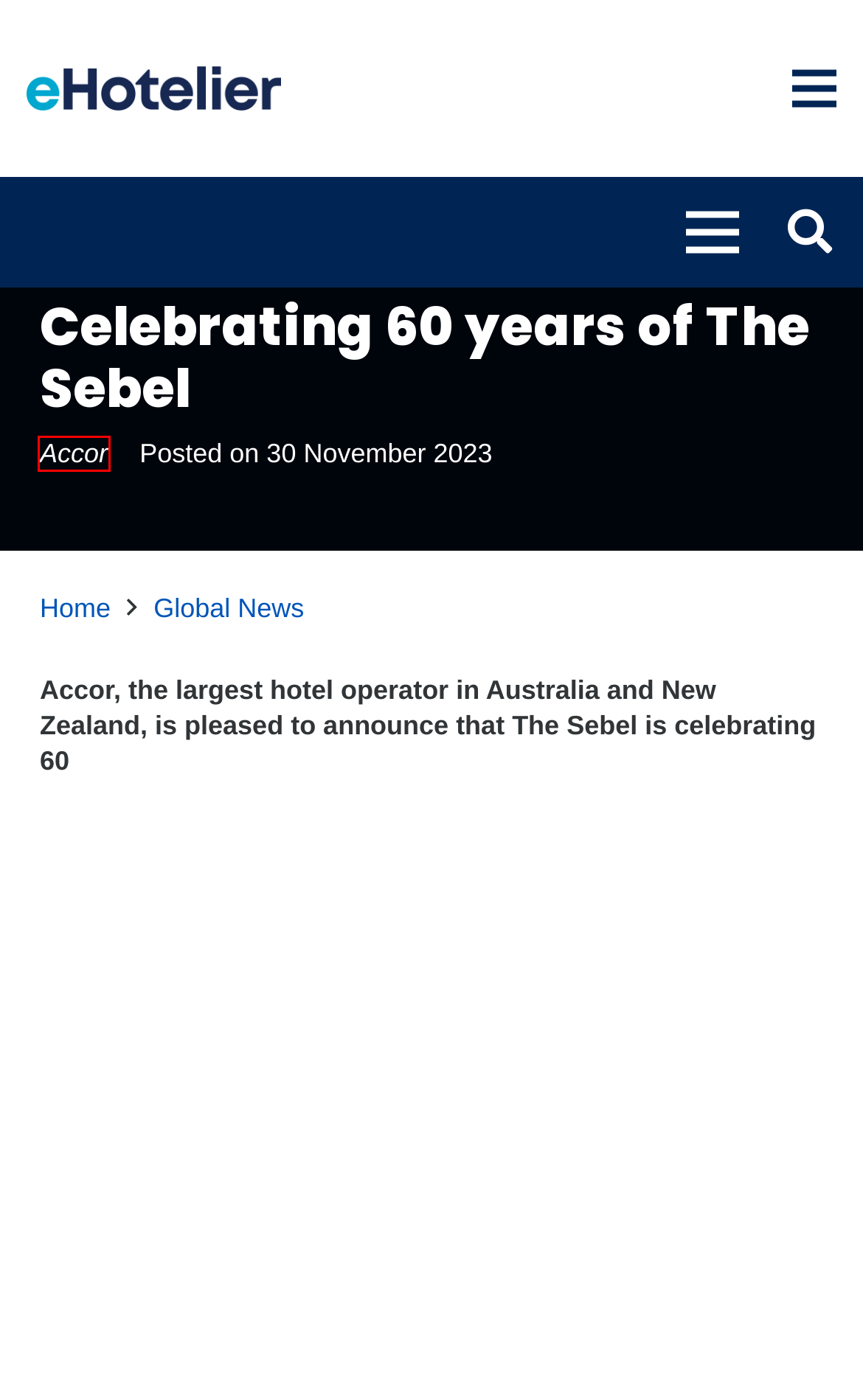Examine the webpage screenshot and identify the UI element enclosed in the red bounding box. Pick the webpage description that most accurately matches the new webpage after clicking the selected element. Here are the candidates:
A. Global News Archives  - Insights
B. Accor’s TRIBE hotel prepares for grand entrance in New Zealand
C. Accor - Insights
D. Accor Archives  - Insights
E. The Sebel Archives  - Insights
F. IDeaS CheckMate
G. First Speakers announced Maximum Occupancy Australia Conference 2024
H. Why focus on sleep amenities to grow a hotel’s wellness

C